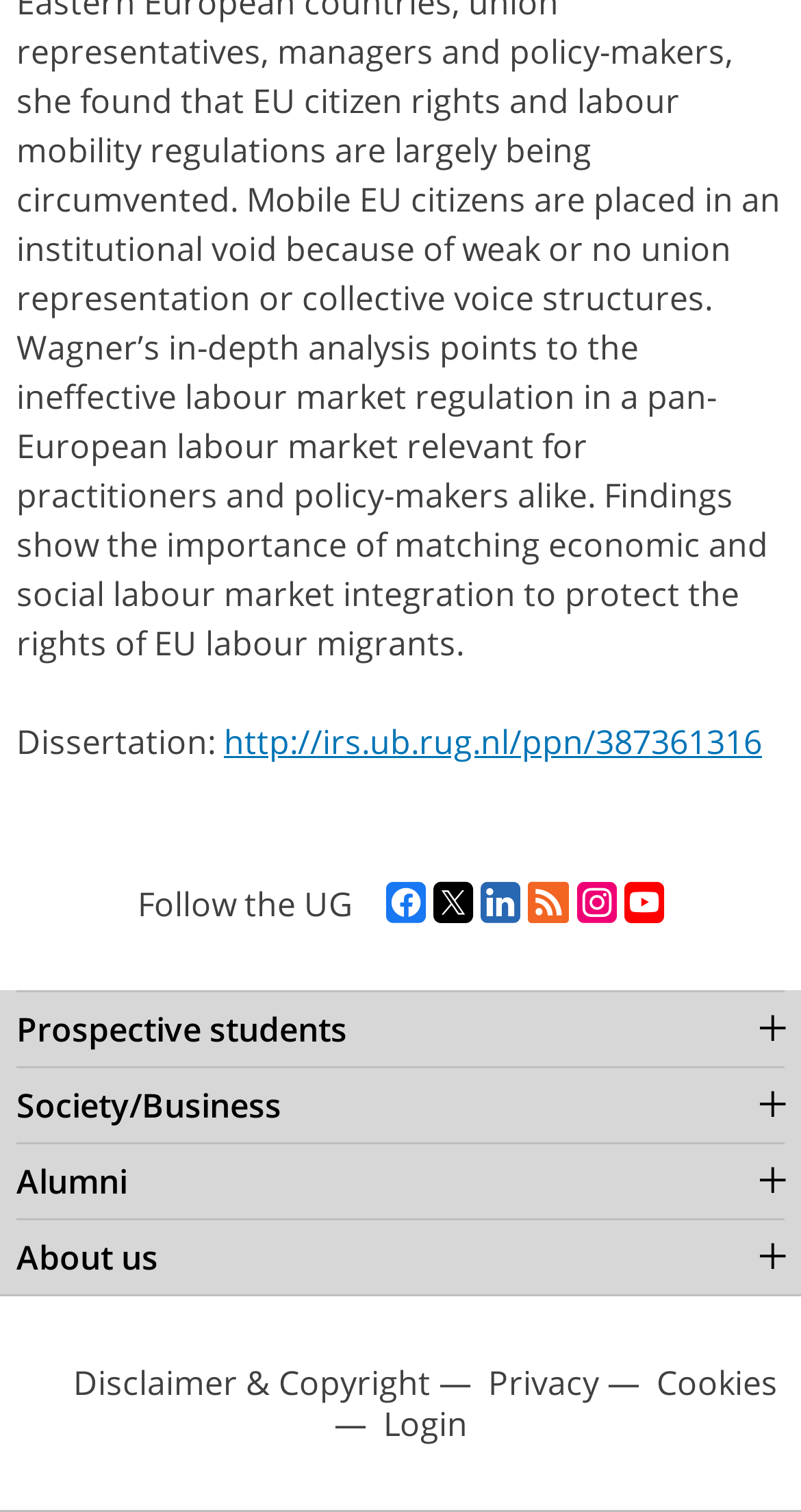Locate the bounding box of the UI element based on this description: "Disclaimer & Copyright". Provide four float numbers between 0 and 1 as [left, top, right, bottom].

[0.091, 0.9, 0.537, 0.927]